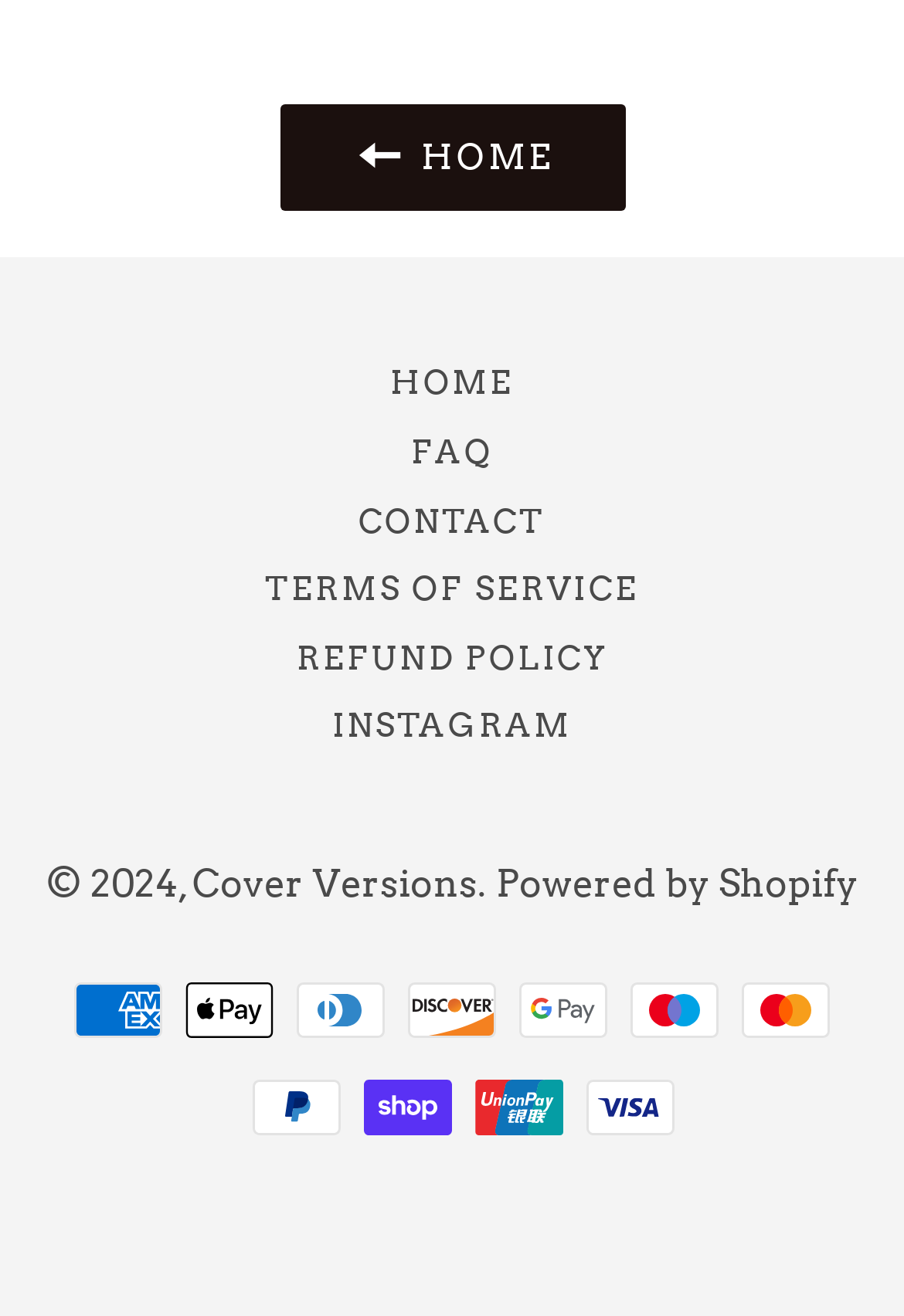Locate the bounding box coordinates of the element I should click to achieve the following instruction: "visit Instagram".

[0.051, 0.527, 0.949, 0.579]